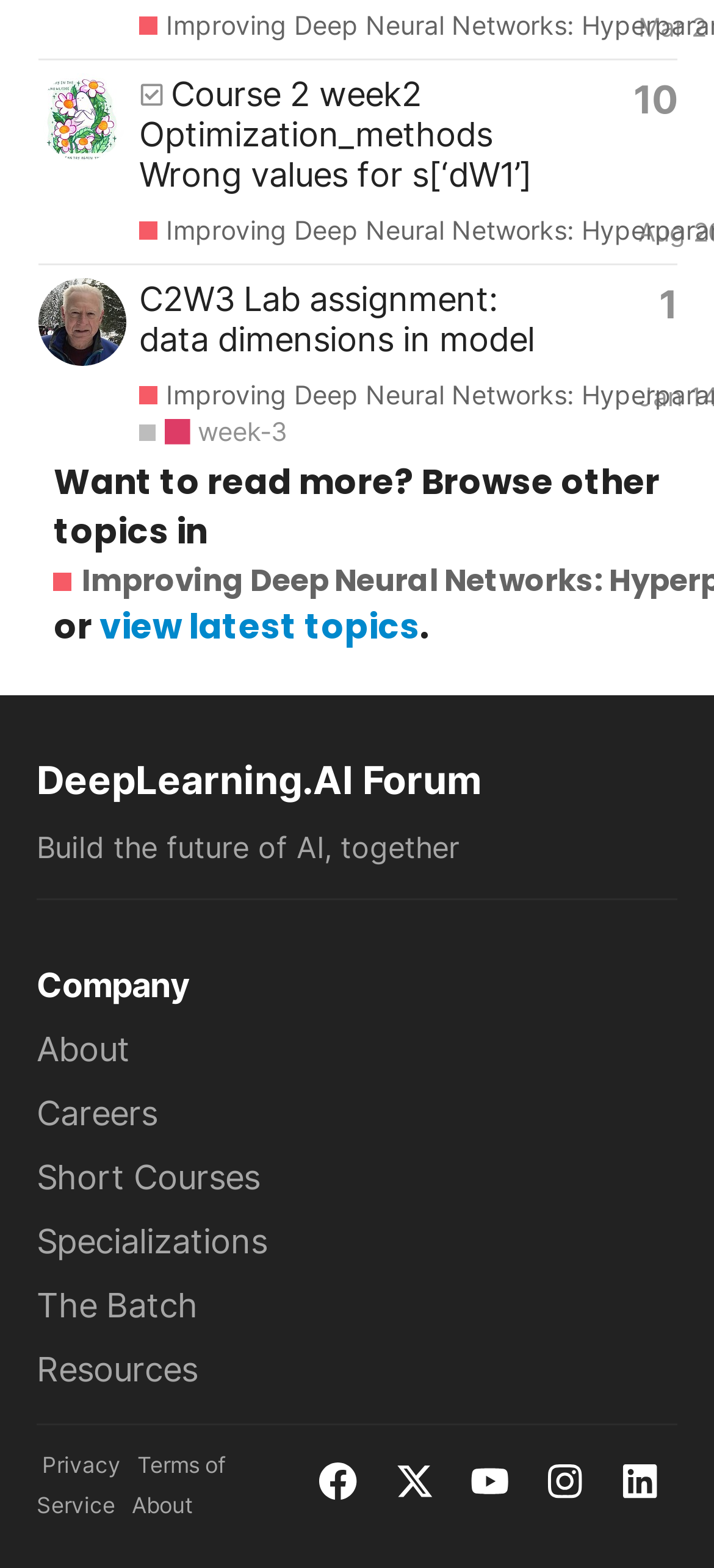Determine the bounding box coordinates for the area that needs to be clicked to fulfill this task: "View Cookie settings". The coordinates must be given as four float numbers between 0 and 1, i.e., [left, top, right, bottom].

None